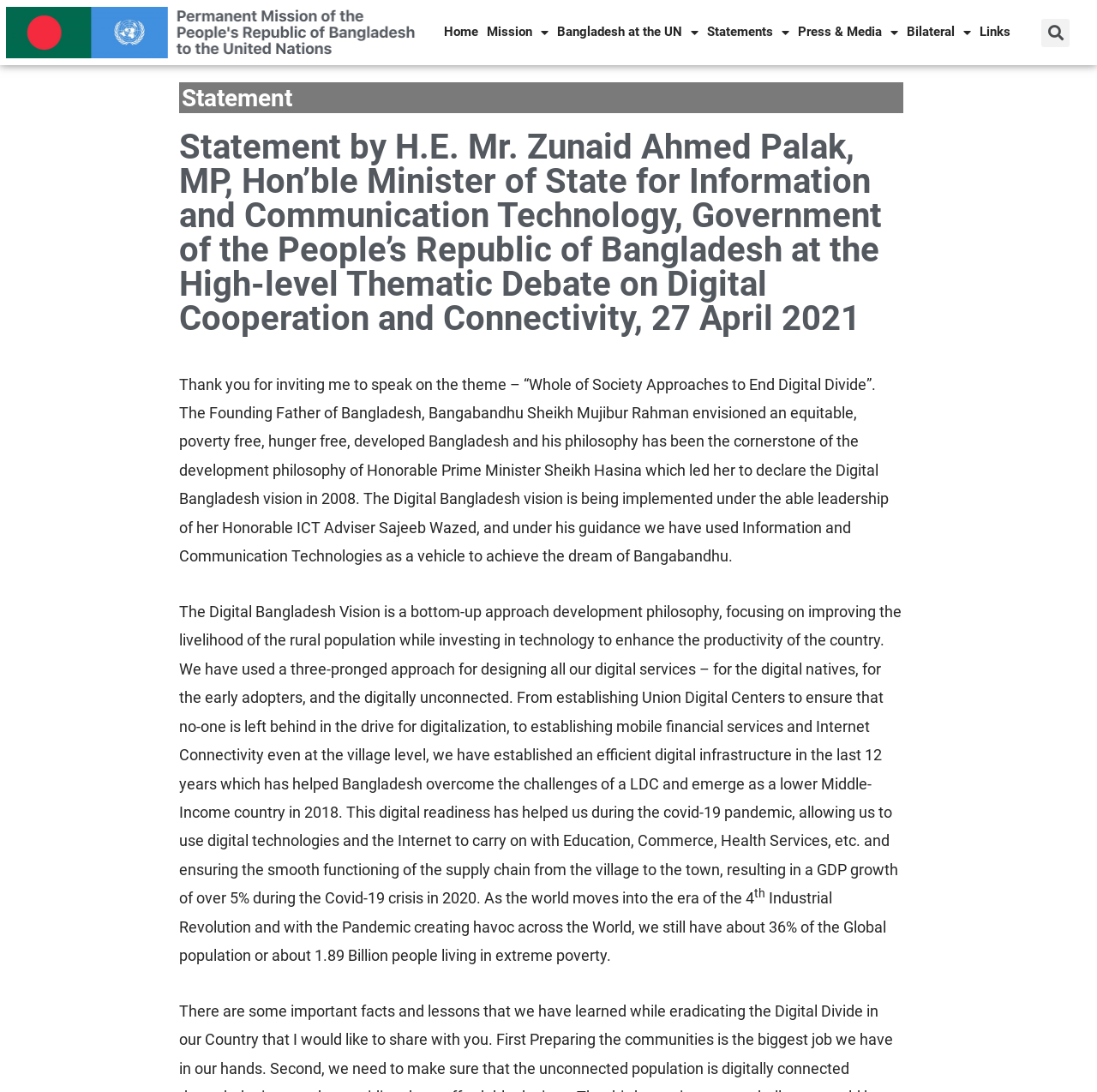What is the text of the webpage's headline?

Statement by H.E. Mr. Zunaid Ahmed Palak, MP, Hon’ble Minister of State for Information and Communication Technology, Government of the People’s Republic of Bangladesh at the High-level Thematic Debate on Digital Cooperation and Connectivity, 27 April 2021